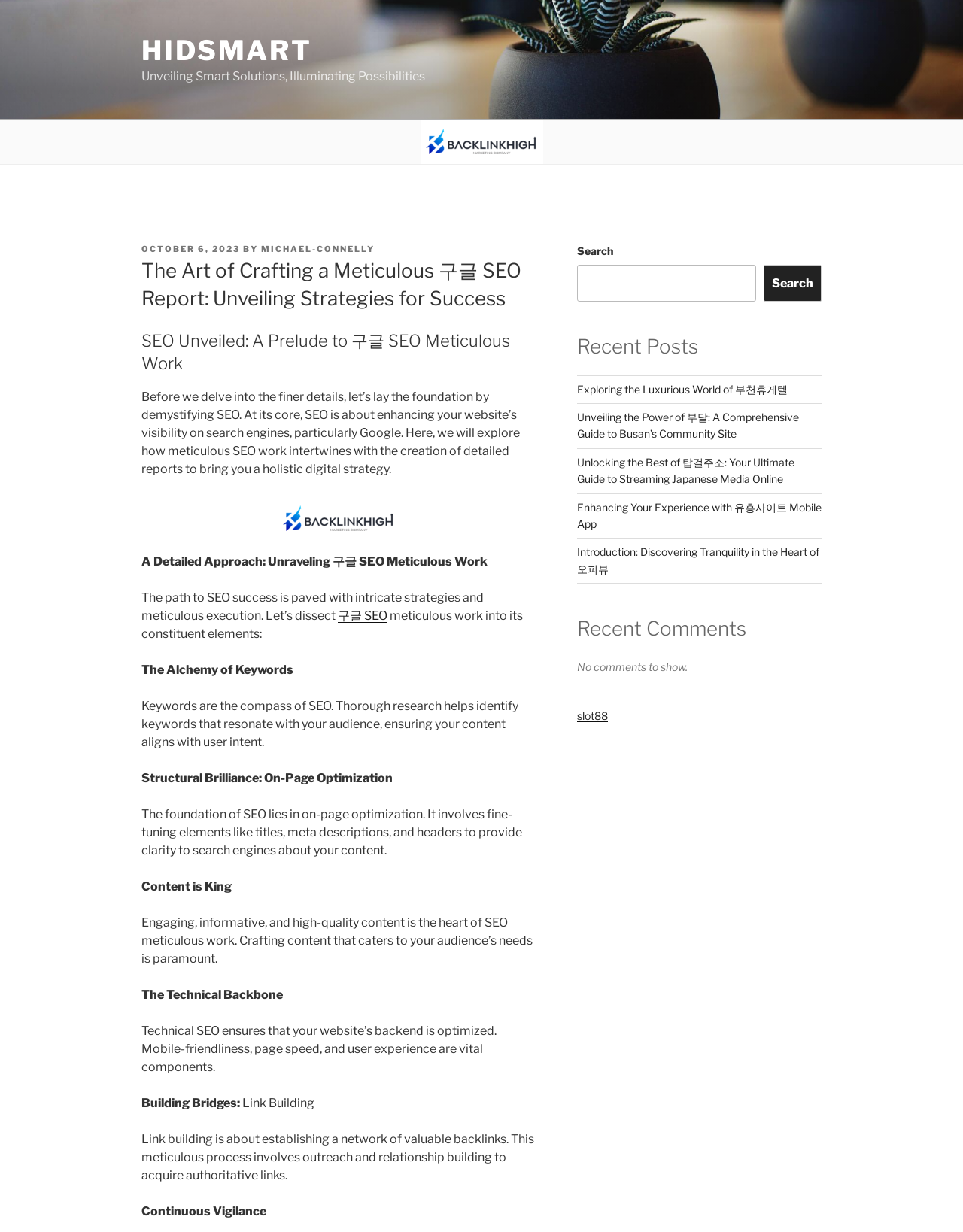Pinpoint the bounding box coordinates of the element to be clicked to execute the instruction: "View more book reviews".

None